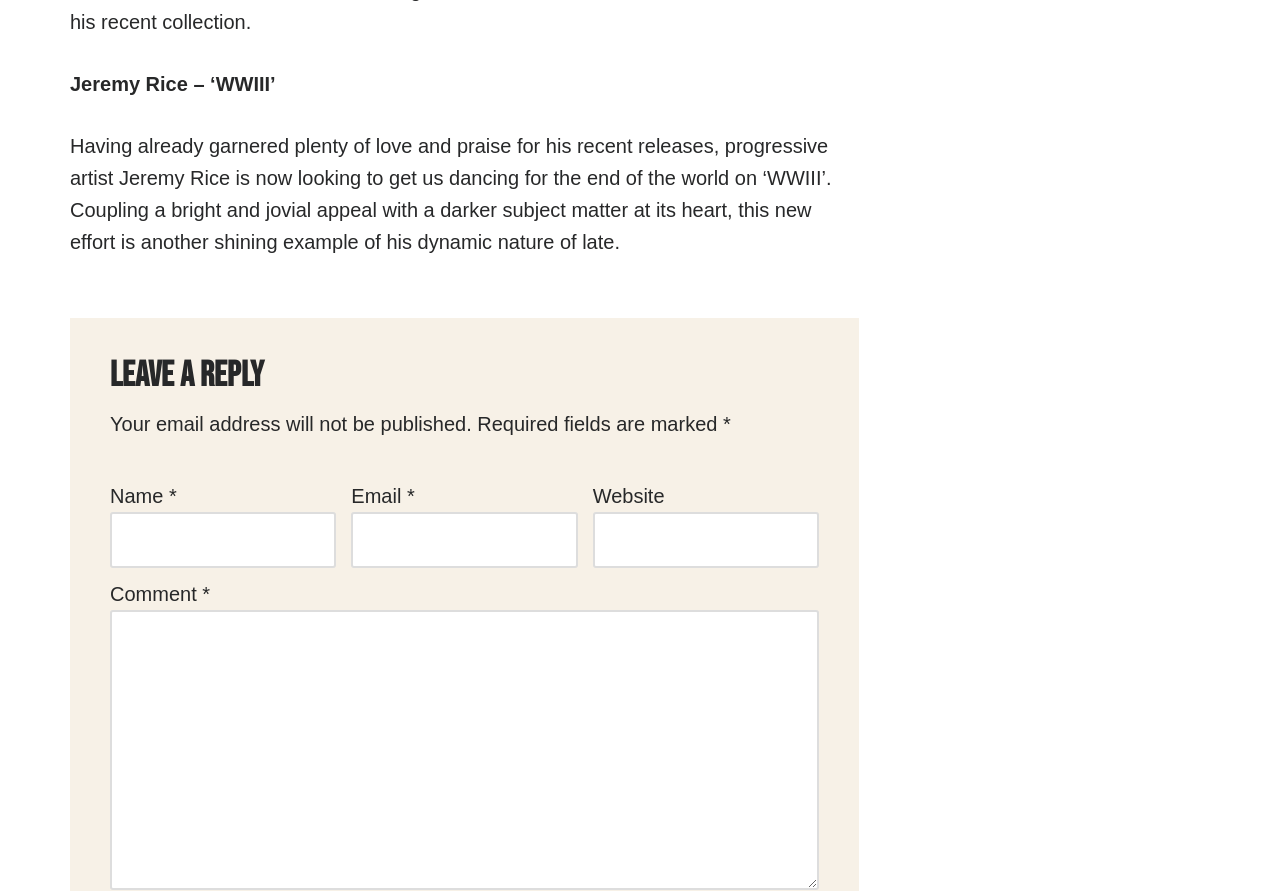Respond with a single word or phrase to the following question:
Who is the artist mentioned in the article?

Jeremy Rice